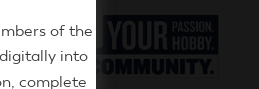Analyze the image and give a detailed response to the question:
What is the tone of the message?

The tone of the message is inclusive and empowering because it invites enthusiasts to explore digital resources and connect with one another, which creates a sense of belonging and support within the hobby.